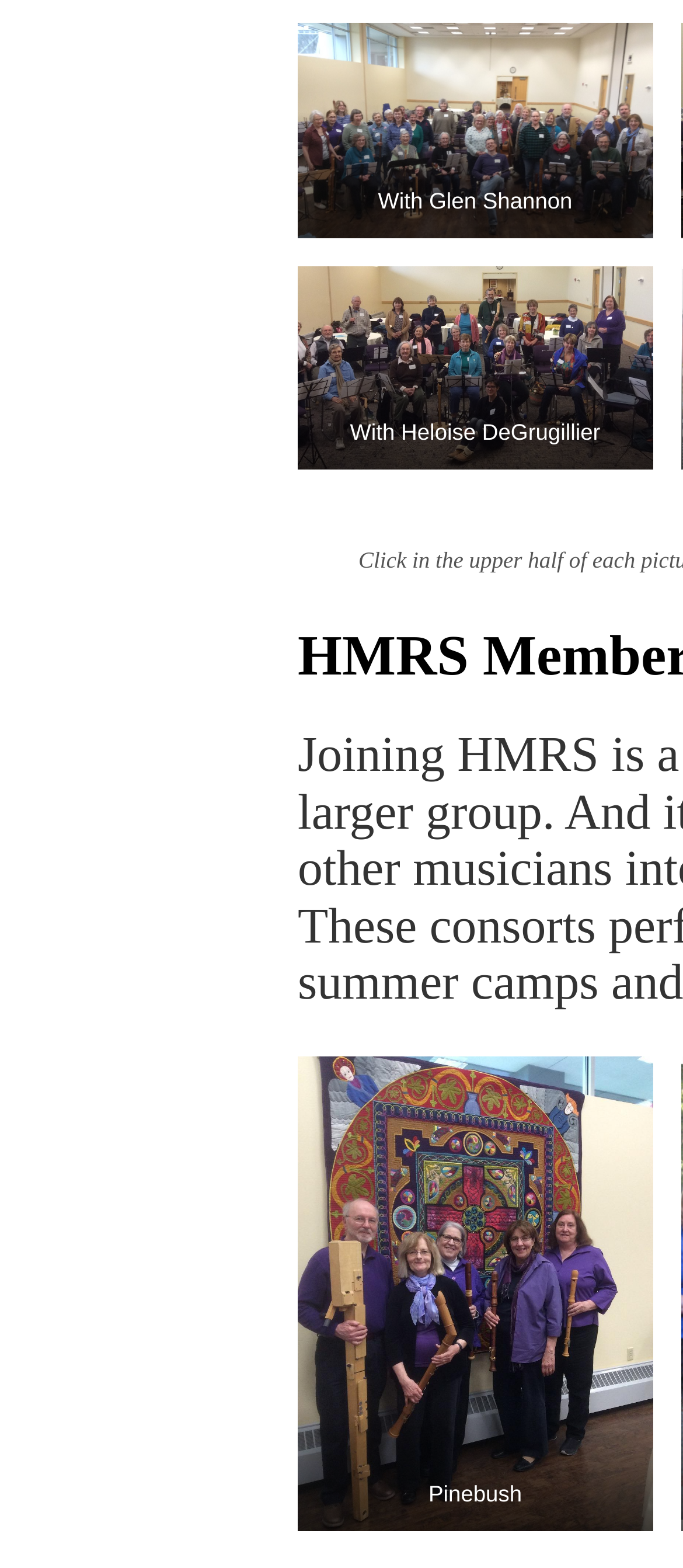Answer the question with a single word or phrase: 
What is the name of the location in the third figure?

Pinebush